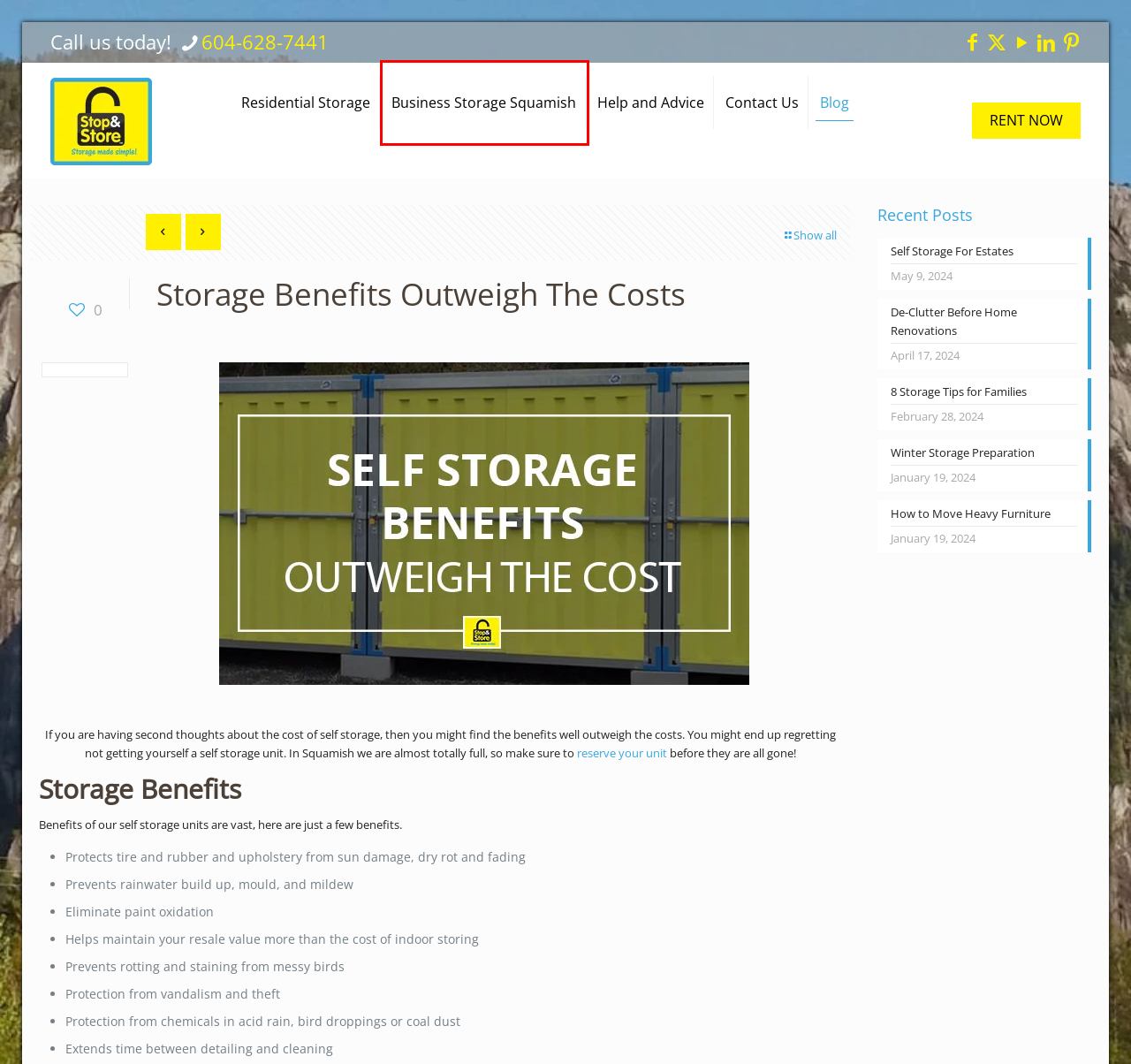You are provided a screenshot of a webpage featuring a red bounding box around a UI element. Choose the webpage description that most accurately represents the new webpage after clicking the element within the red bounding box. Here are the candidates:
A. Business Storage - Self Storage Squamish - Stop and Store Squamish
B. De-Clutter Before Home Renovations - Blog - Self Storage Squamish, BC
C. Storage Squamish - Self Storage Squamish - Stop and Store
D. Self Storage For Estates - Blog - Self Storage Squamish, BC
E. Winter Storage Preparation - Blog - Self Storage Squamish, BC
F. Family Storage Tips - Blog - Self Storage Squamish, BC
G. How to Move Heavy Furniture - Blog - Self Storage Squamish, BC
H. Blog - Self Storage Squamish - Stop and Store Squamish

A